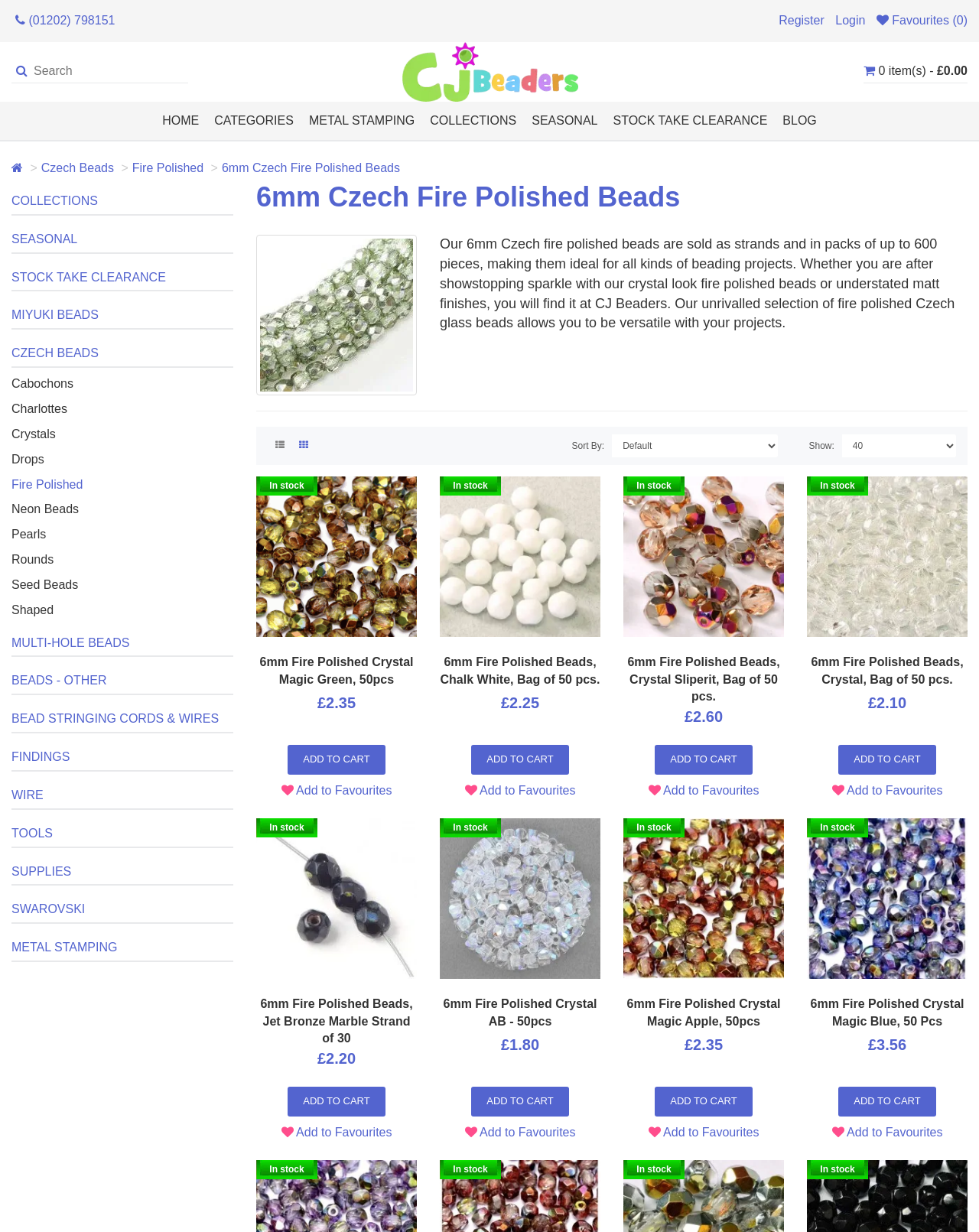Please determine the bounding box coordinates of the section I need to click to accomplish this instruction: "View CJ Beaders homepage".

[0.411, 0.034, 0.59, 0.083]